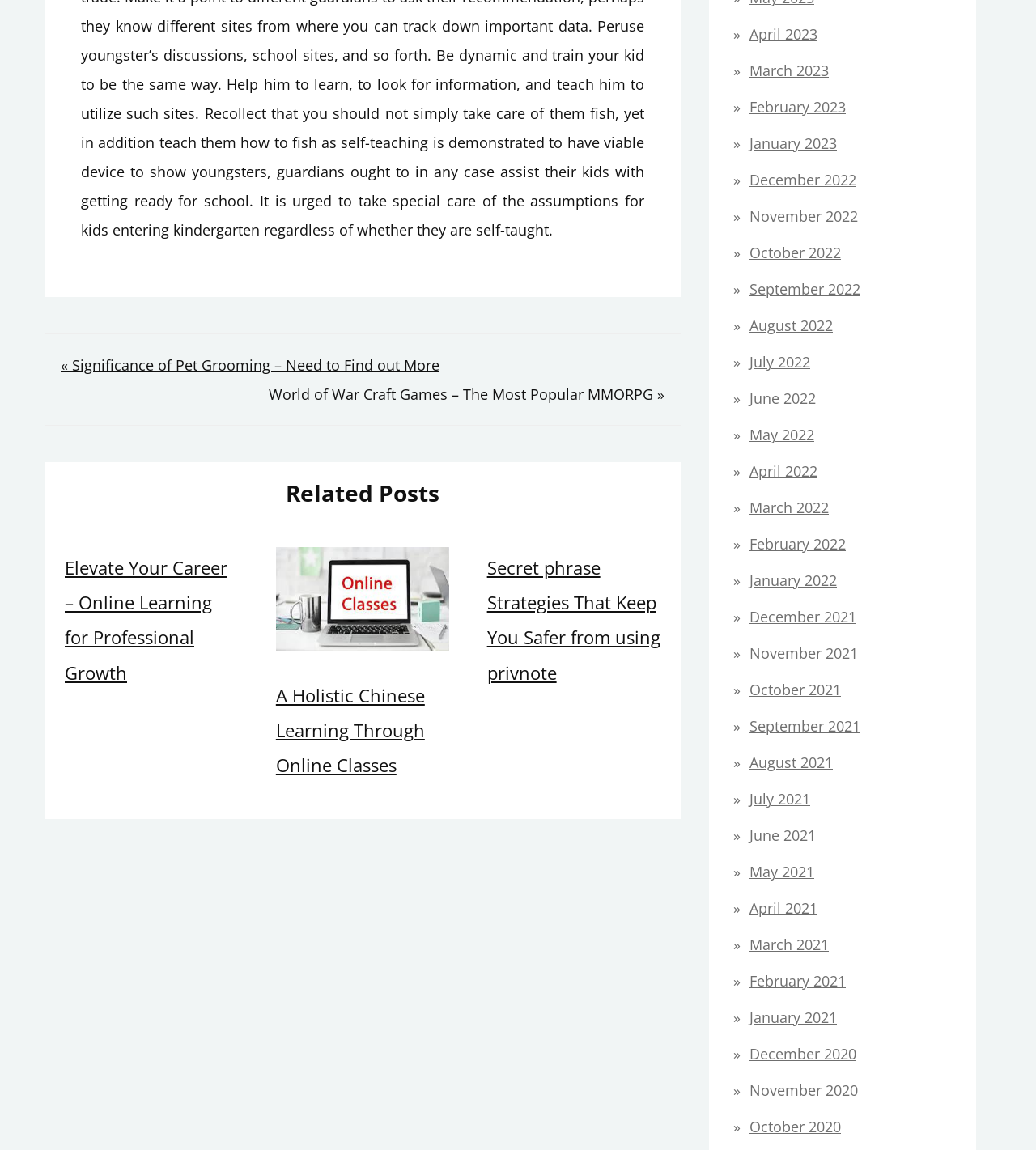Locate the bounding box coordinates of the element to click to perform the following action: 'View the 'Elevate Your Career – Online Learning for Professional Growth' related post'. The coordinates should be given as four float values between 0 and 1, in the form of [left, top, right, bottom].

[0.062, 0.484, 0.22, 0.595]